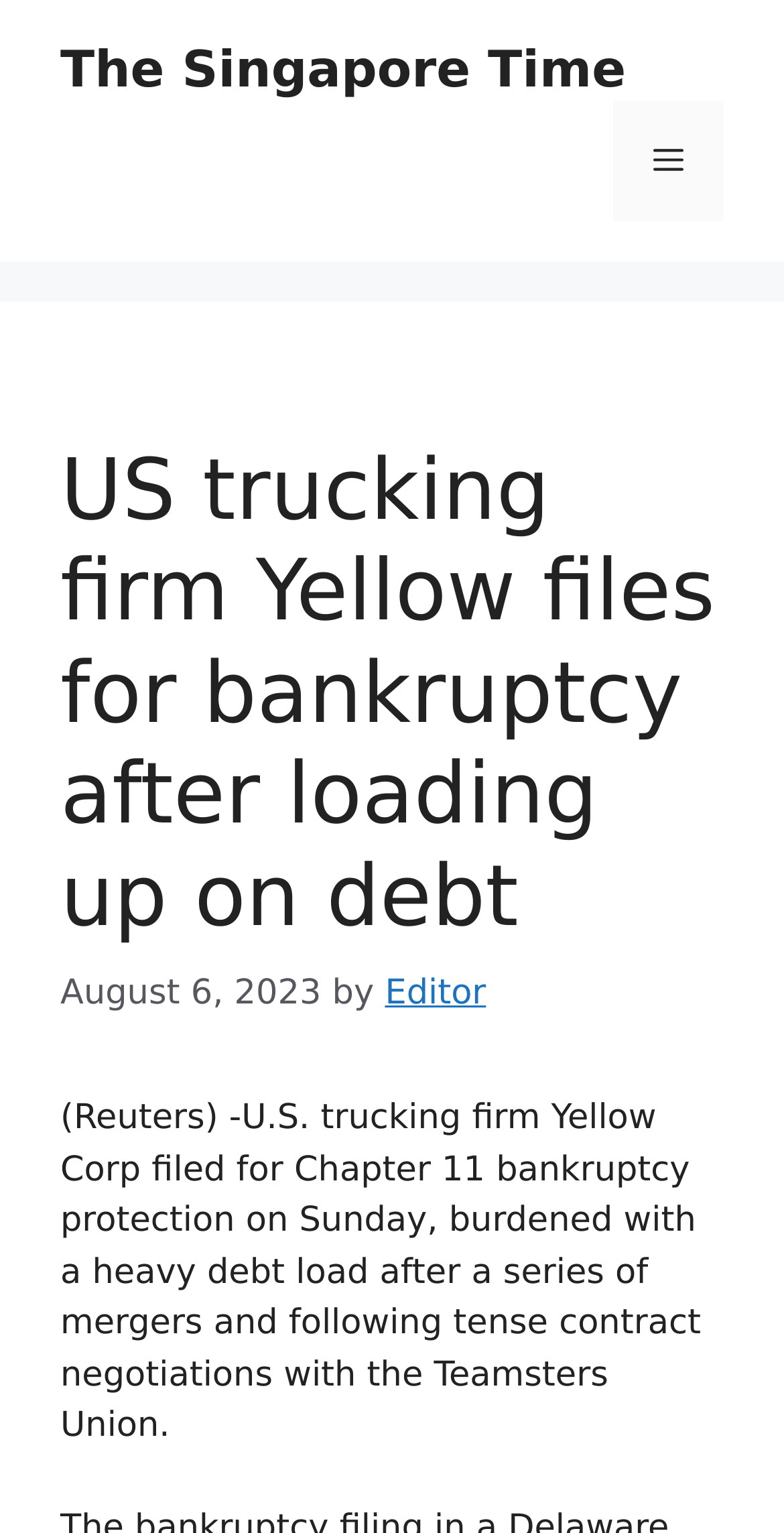With reference to the image, please provide a detailed answer to the following question: What is the name of the company that filed for bankruptcy?

I found the name of the company that filed for bankruptcy by reading the heading, which states 'US trucking firm Yellow files for bankruptcy after loading up on debt'.